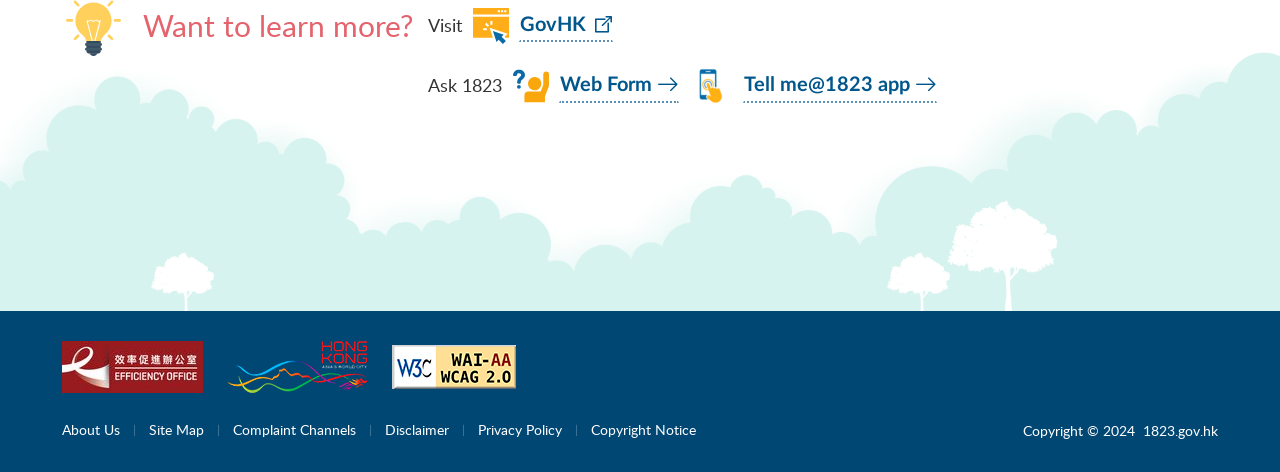Identify the bounding box coordinates for the region to click in order to carry out this instruction: "Open Web Form". Provide the coordinates using four float numbers between 0 and 1, formatted as [left, top, right, bottom].

[0.437, 0.147, 0.531, 0.217]